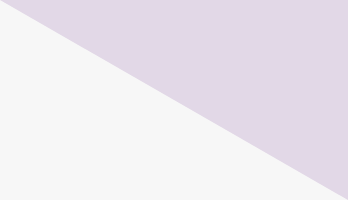What is the focus of CIM's logistics solutions?
Please give a detailed and thorough answer to the question, covering all relevant points.

The caption states that the overall design of the article mirrors the branding of CIM with a modern and professional aesthetic, aligning with their focus on technology and efficiency in logistics solutions.